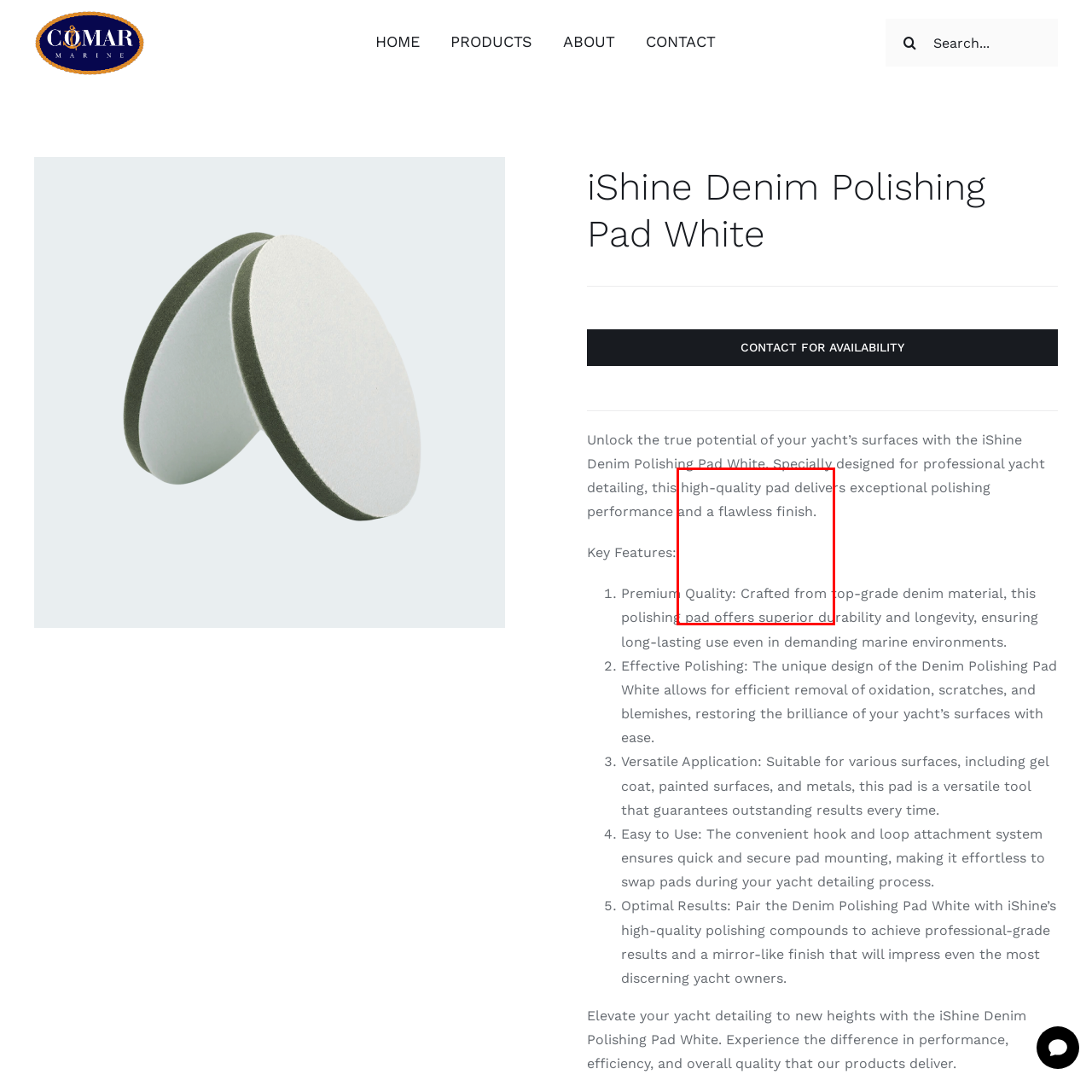Observe the image within the red bounding box carefully and provide an extensive answer to the following question using the visual cues: What is the purpose of the hook and loop attachment system?

The caption explains that the hook and loop attachment system is designed for ease of use, allowing yacht detailers to quickly swap pads while achieving professional-grade results, indicating that its purpose is to facilitate easy use.